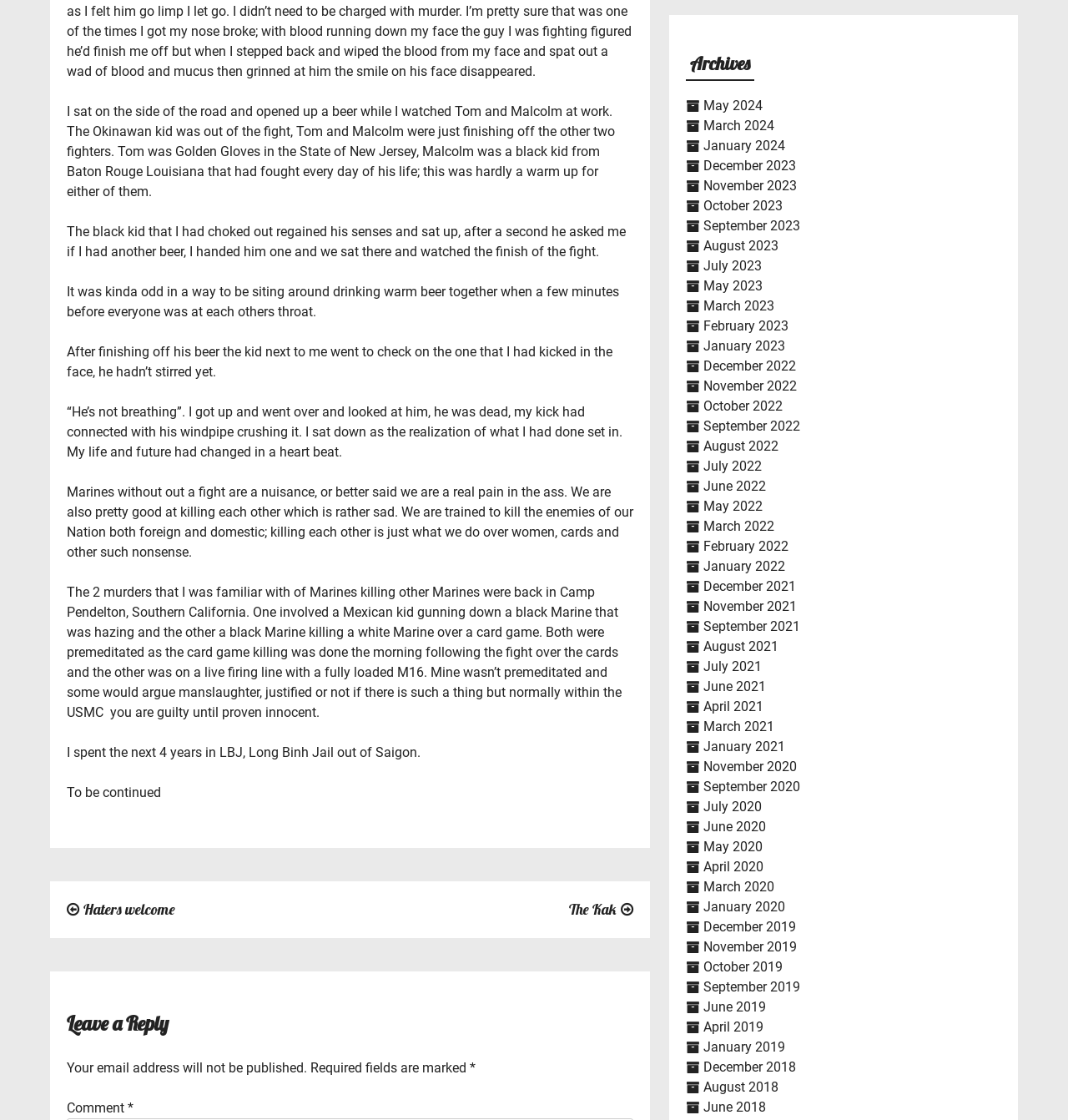Provide a thorough and detailed response to the question by examining the image: 
What is required to be marked in the comment section?

The text states 'Required fields are marked *'. This implies that certain fields in the comment section are required to be filled in and are marked with an asterisk (*) symbol.